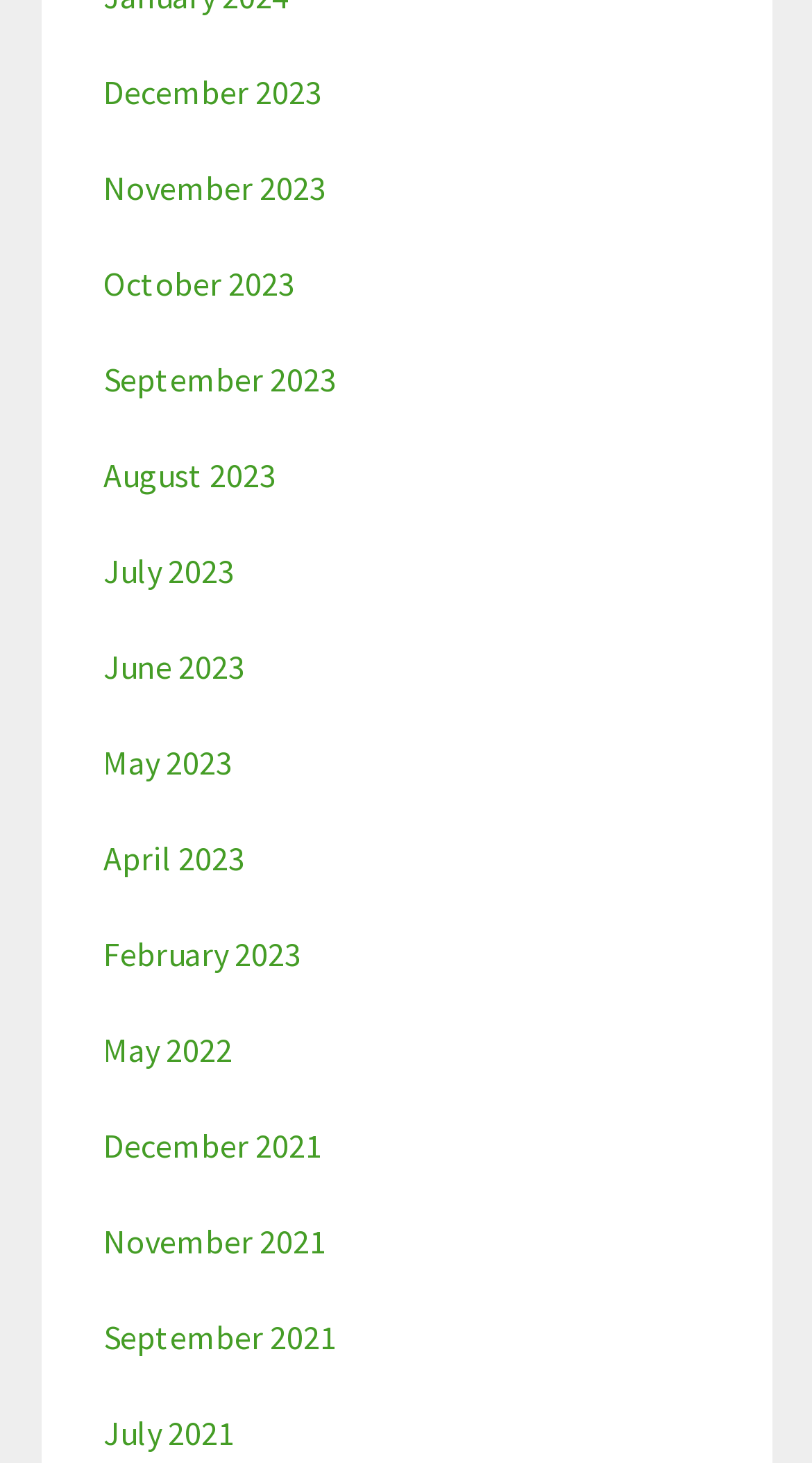What is the position of the 'June 2023' link?
Refer to the image and provide a concise answer in one word or phrase.

7th from the top